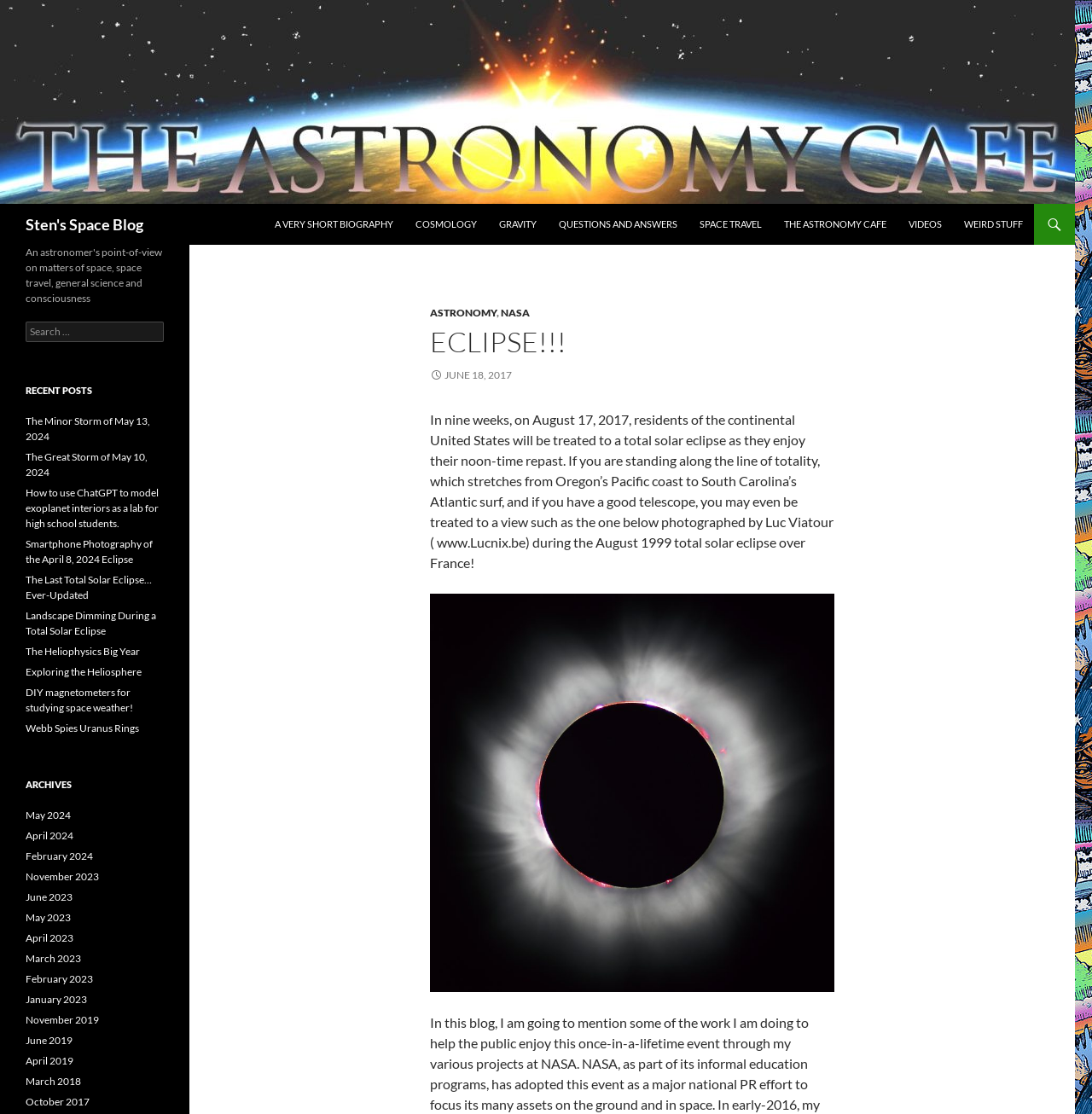Please answer the following question as detailed as possible based on the image: 
How many recent posts are listed on the webpage?

The number of recent posts can be counted by looking at the links under the 'RECENT POSTS' heading, which lists 8 posts.